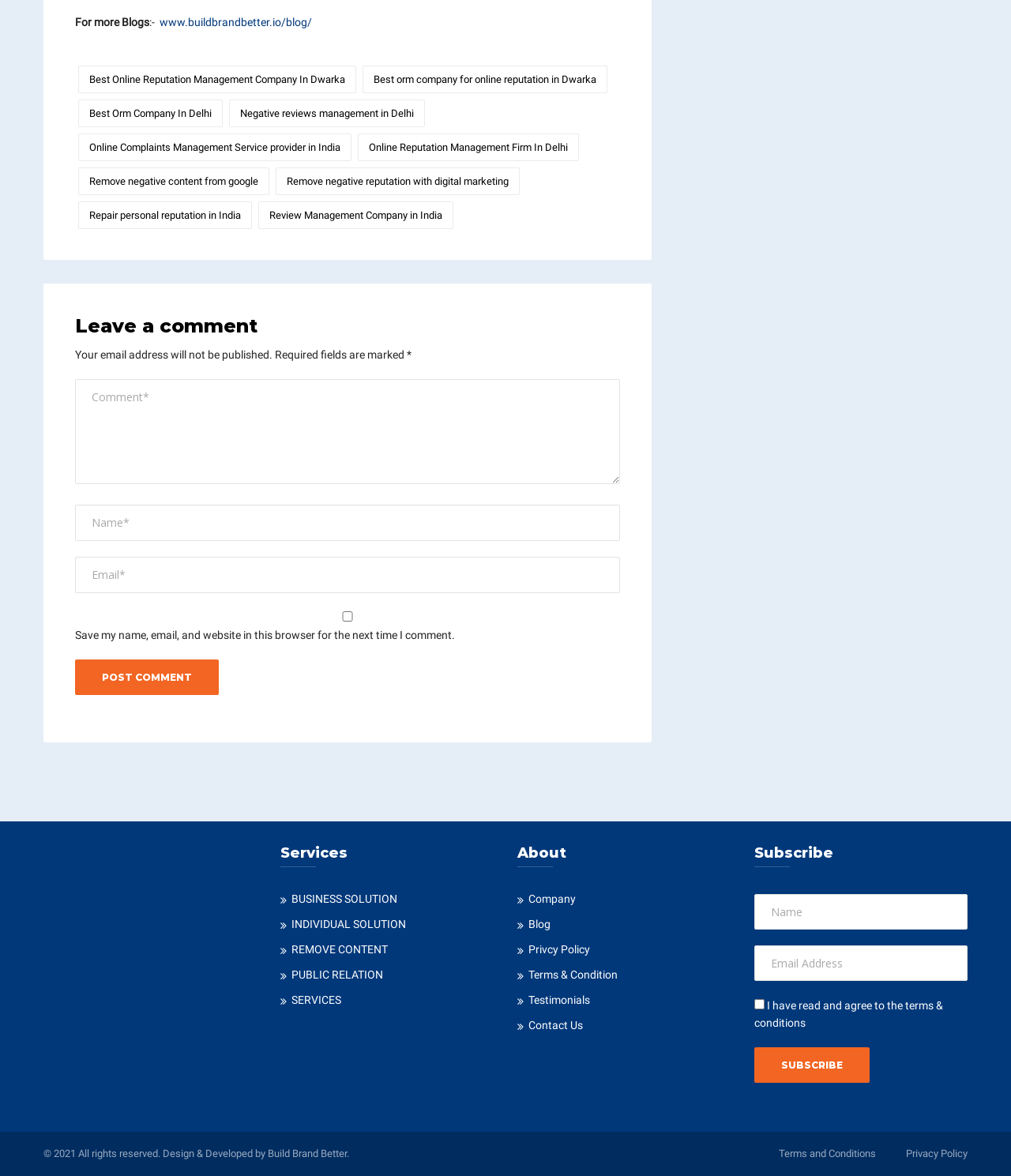Pinpoint the bounding box coordinates of the element to be clicked to execute the instruction: "Learn about services".

[0.277, 0.719, 0.488, 0.733]